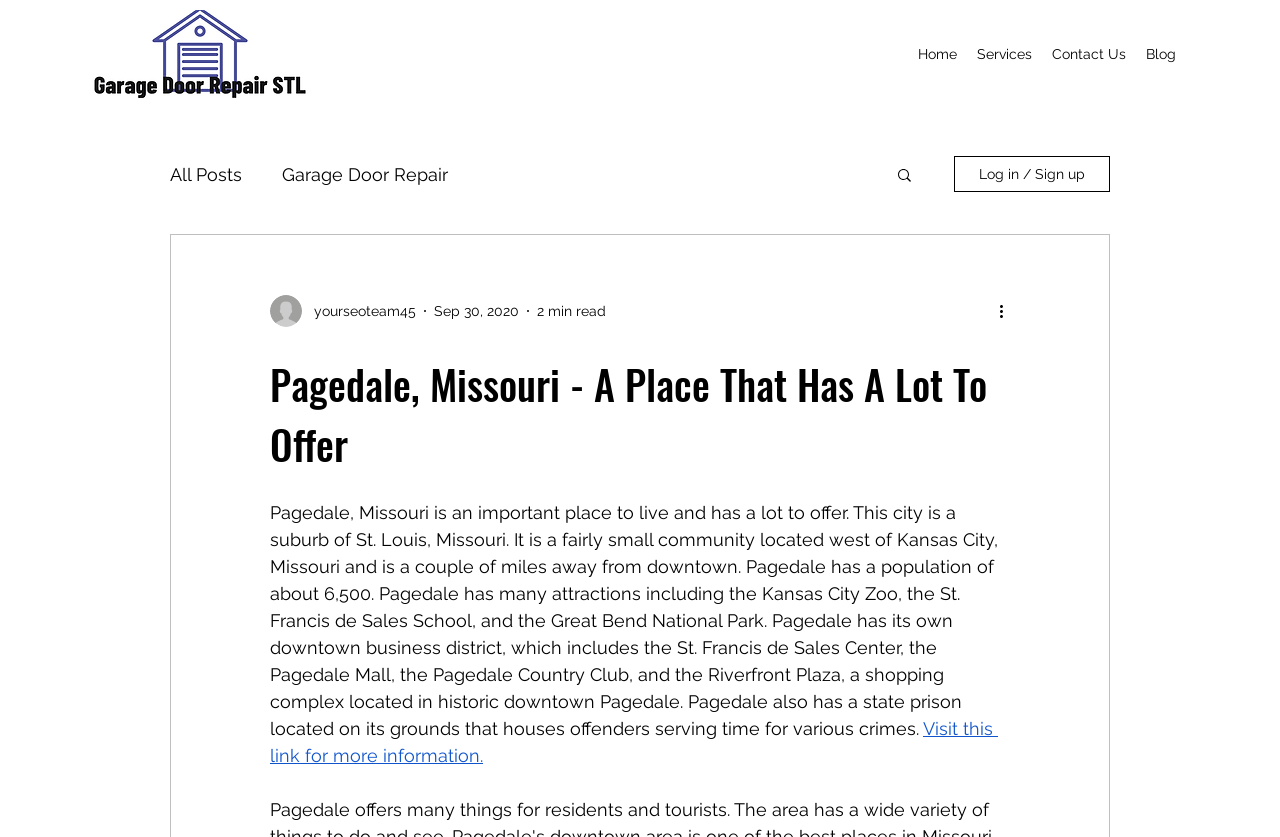Can you show the bounding box coordinates of the region to click on to complete the task described in the instruction: "Read more about Pagedale, Missouri"?

[0.211, 0.858, 0.78, 0.915]